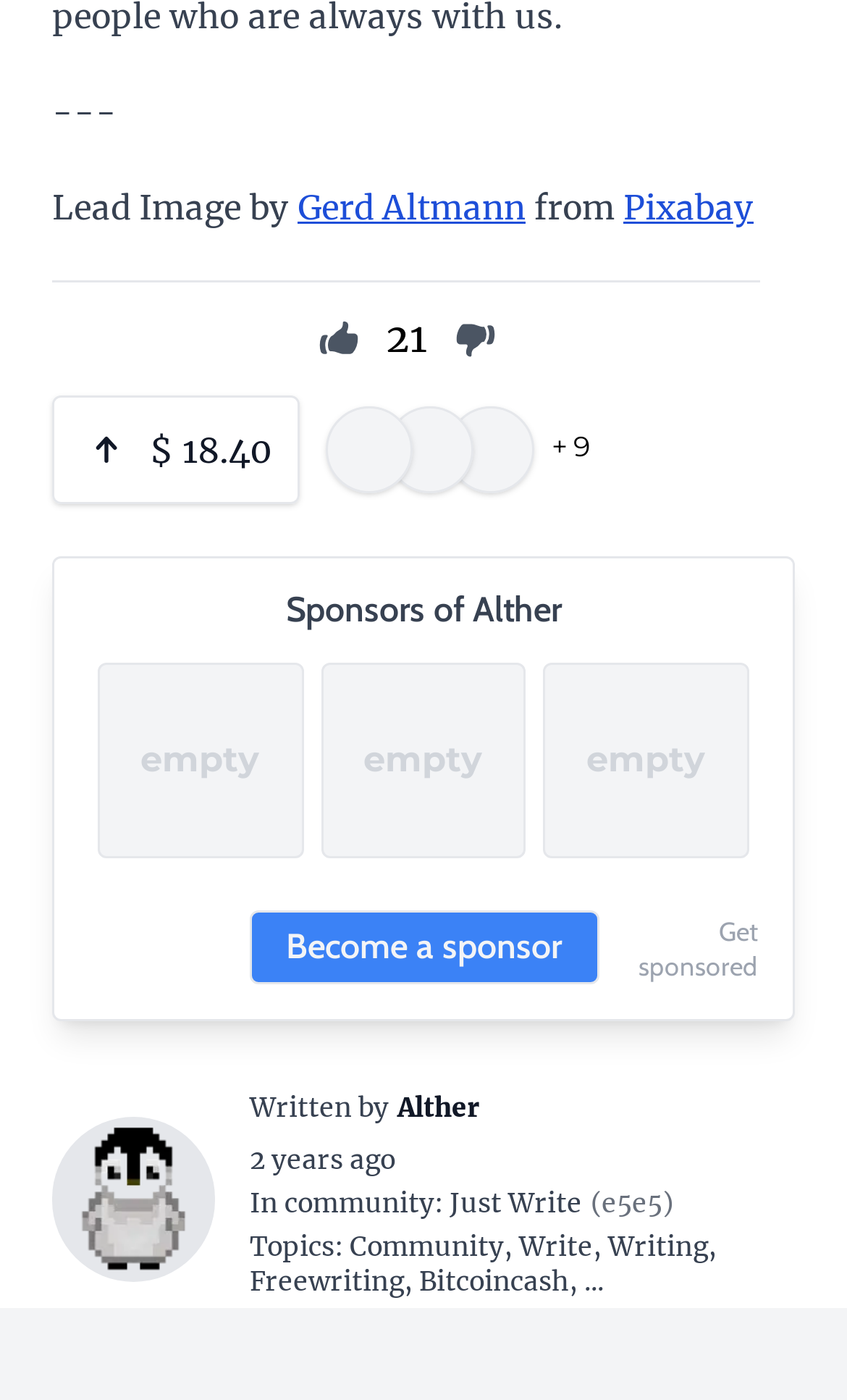Locate the bounding box coordinates of the element I should click to achieve the following instruction: "Follow the link to Pixabay".

[0.736, 0.134, 0.89, 0.163]